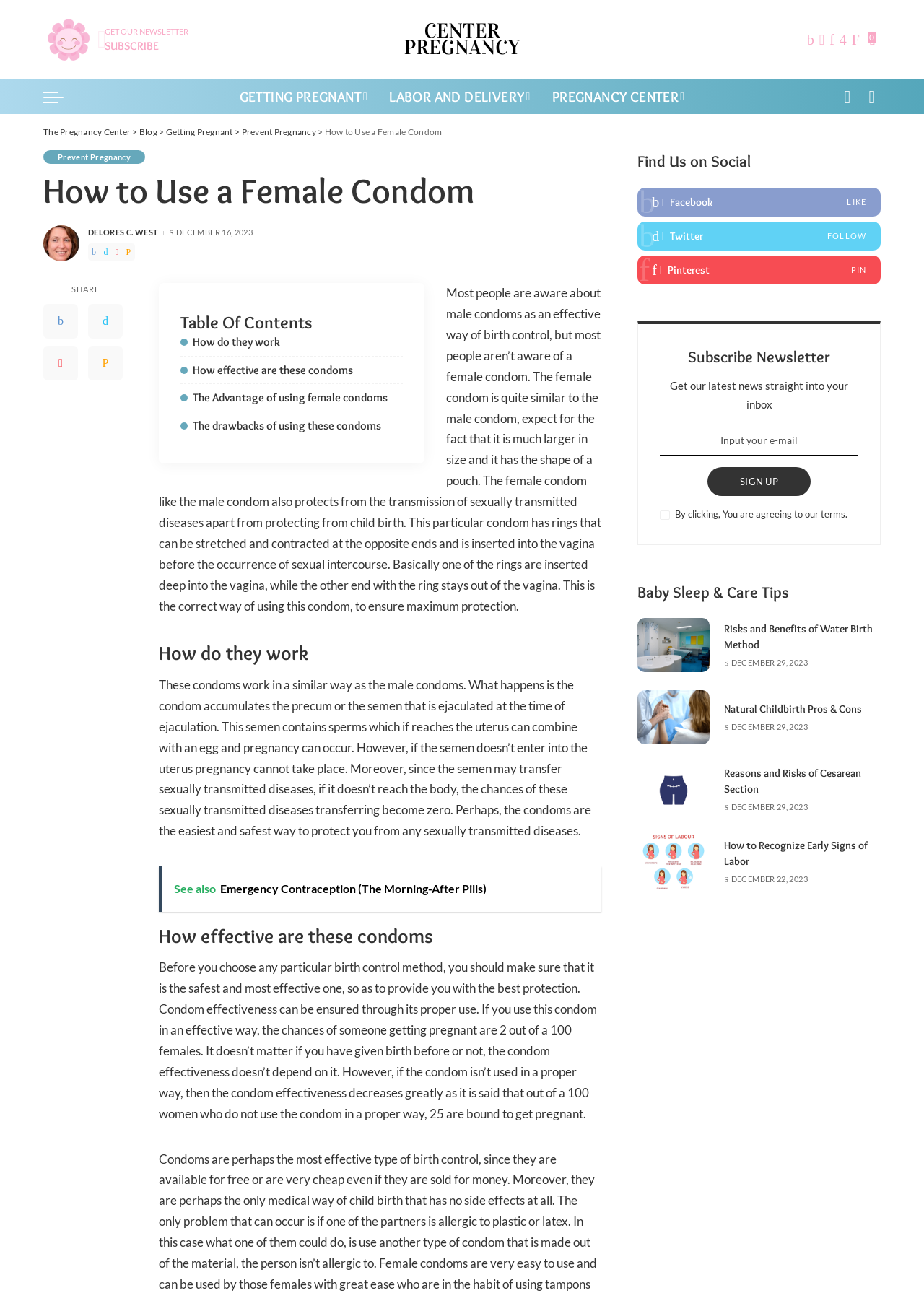Please determine the bounding box coordinates of the element's region to click for the following instruction: "Follow on Twitter".

[0.69, 0.171, 0.953, 0.194]